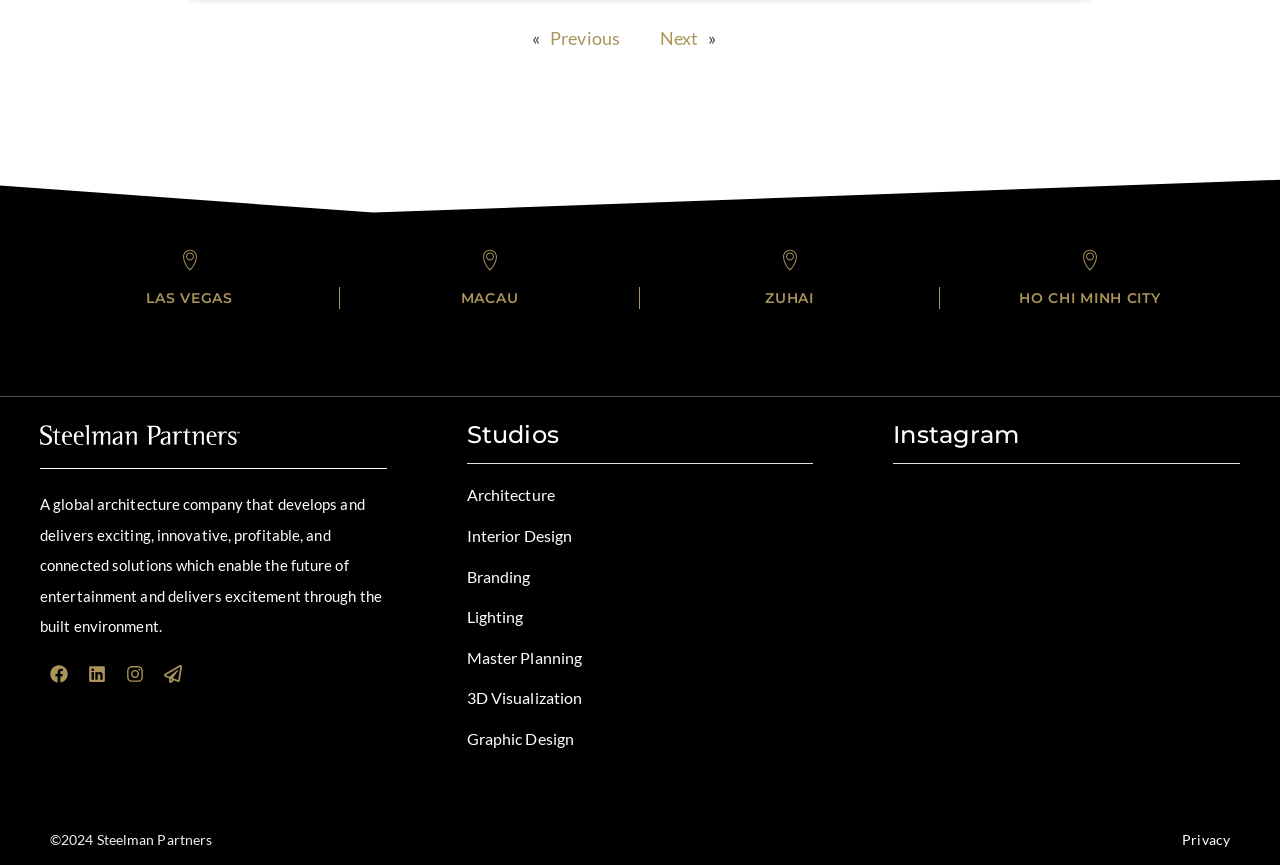Identify the bounding box coordinates of the part that should be clicked to carry out this instruction: "Go to Studios".

[0.365, 0.483, 0.635, 0.537]